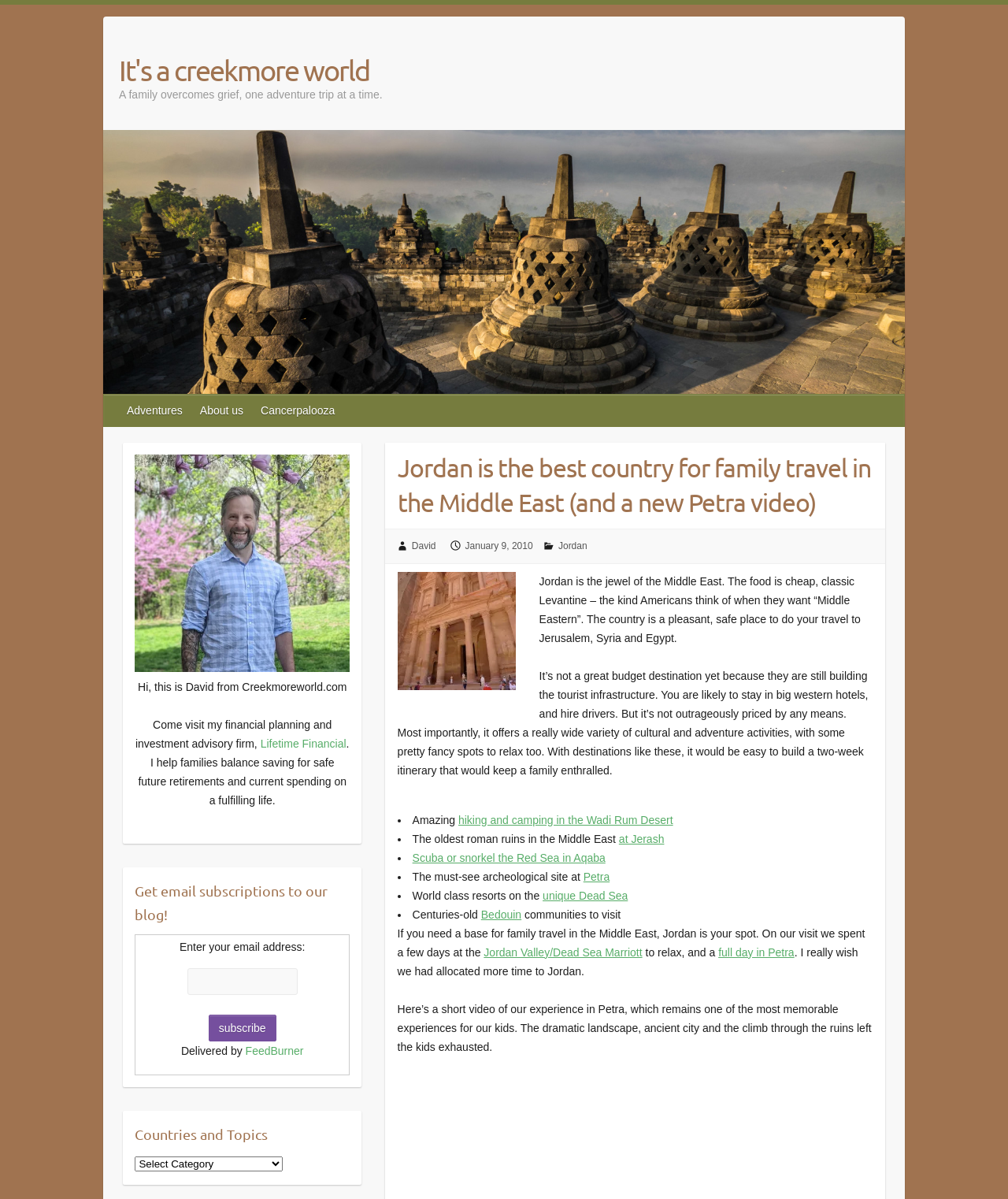Answer this question in one word or a short phrase: What is the name of the author's financial planning and investment advisory firm?

Lifetime Financial